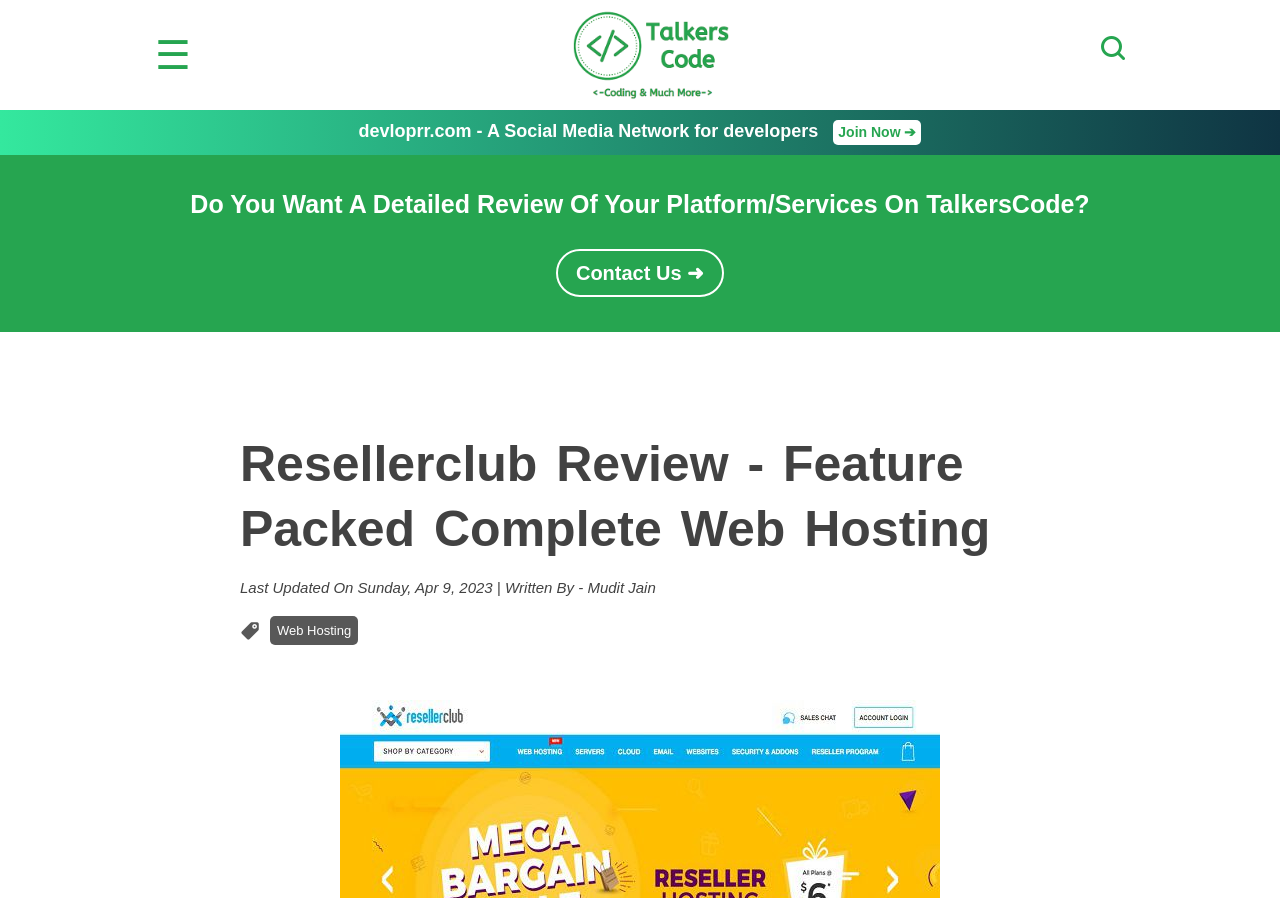Provide the bounding box for the UI element matching this description: "☰".

[0.121, 0.037, 0.149, 0.086]